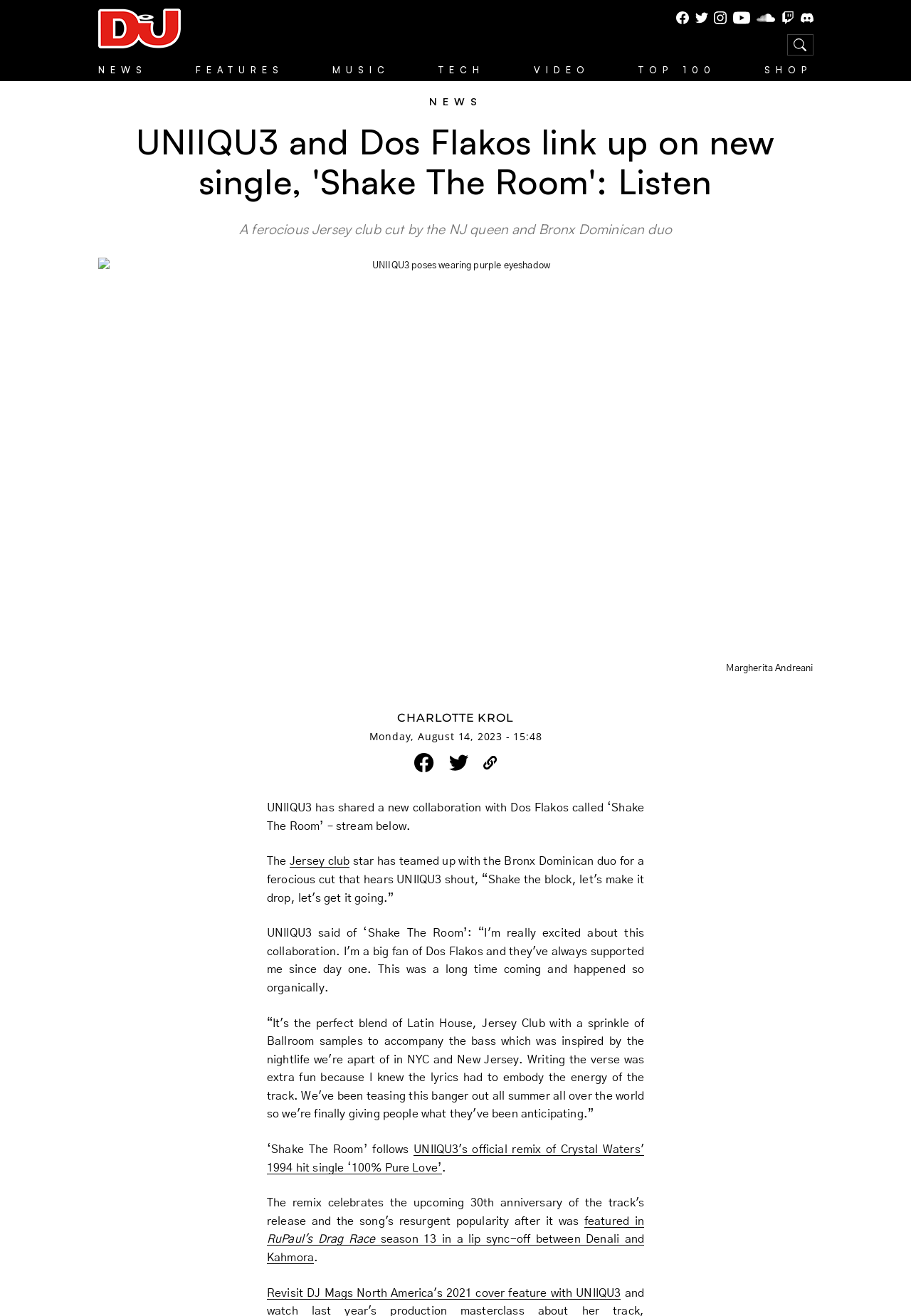Based on the element description Copied to clipboard, identify the bounding box coordinates for the UI element. The coordinates should be in the format (top-left x, top-left y, bottom-right x, bottom-right y) and within the 0 to 1 range.

[0.527, 0.572, 0.549, 0.588]